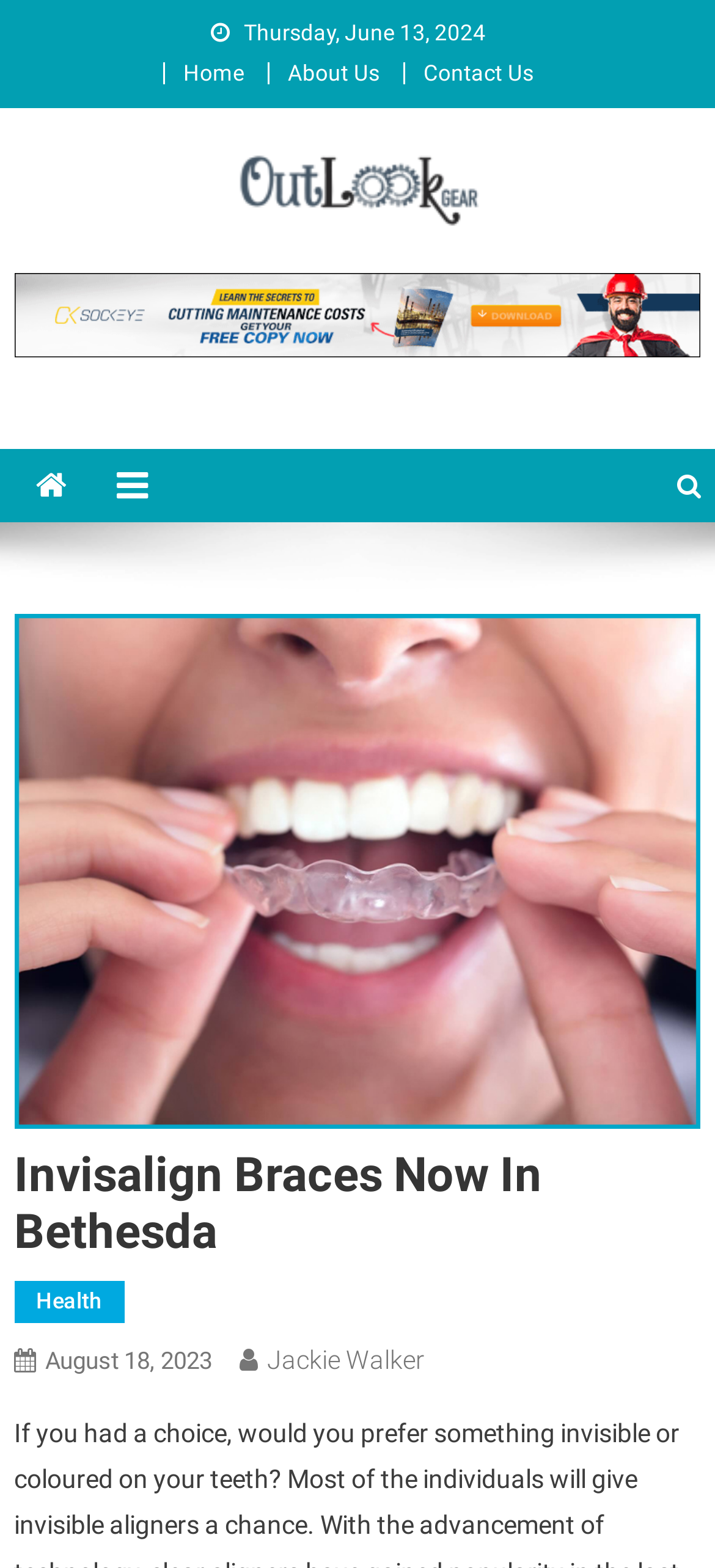What is the text of the webpage's headline?

Invisalign Braces Now In Bethesda